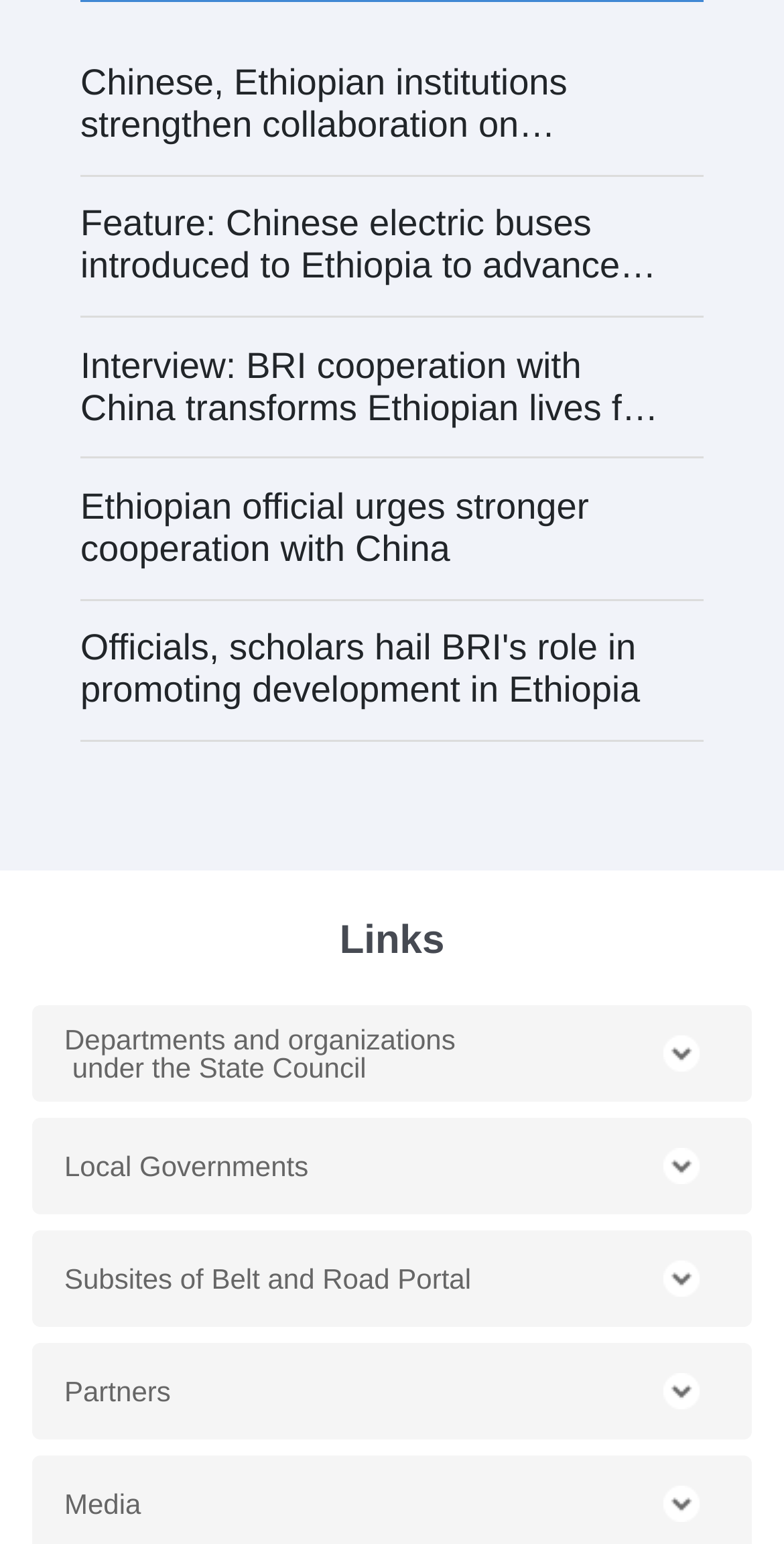Answer the question below using just one word or a short phrase: 
What is the category of the 'Departments and organizations under the State Council' button?

Dropdown menu